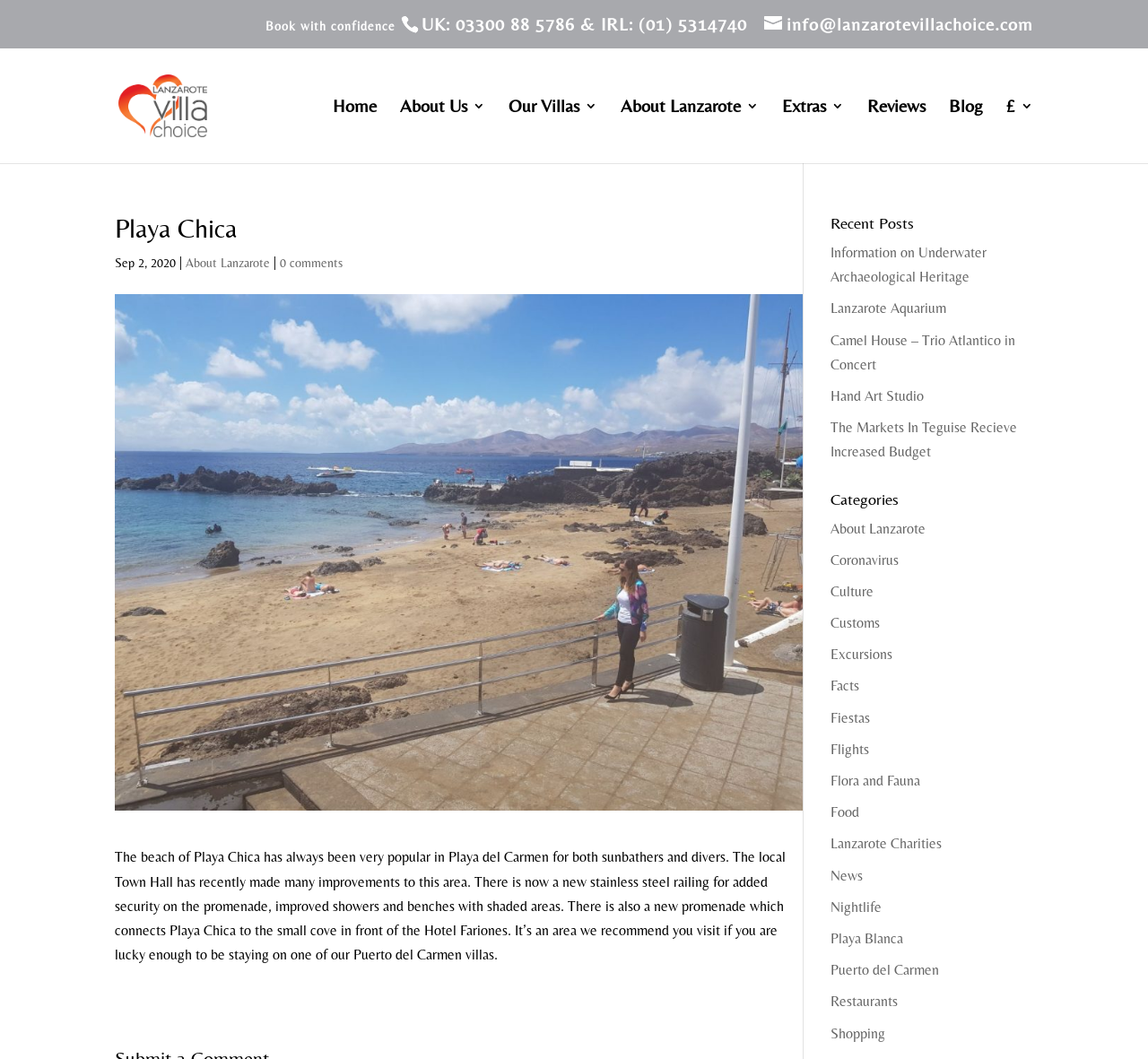Please give a succinct answer to the question in one word or phrase:
How many links are there in the 'Categories' section?

15